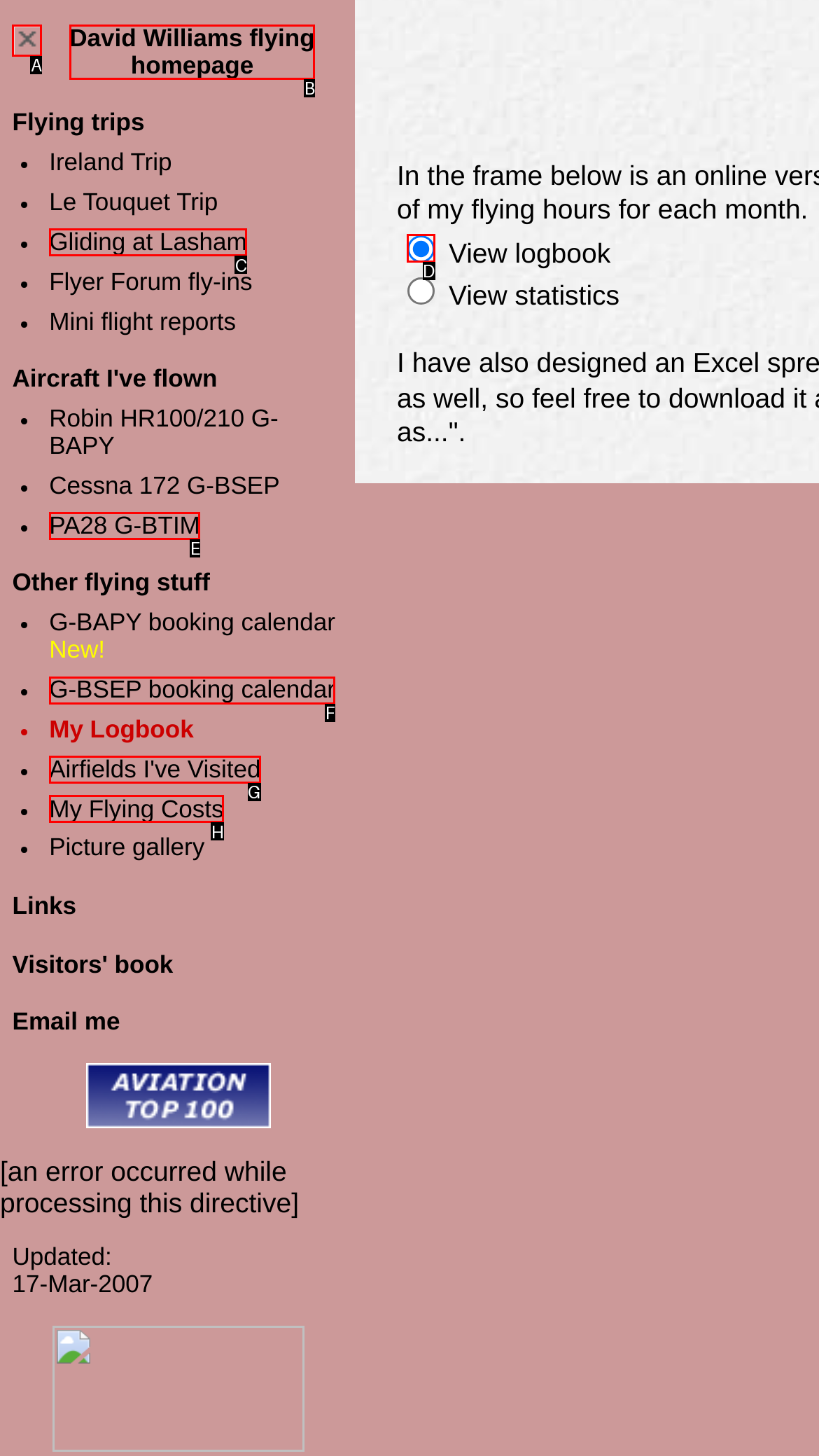Determine which letter corresponds to the UI element to click for this task: View logbook
Respond with the letter from the available options.

D